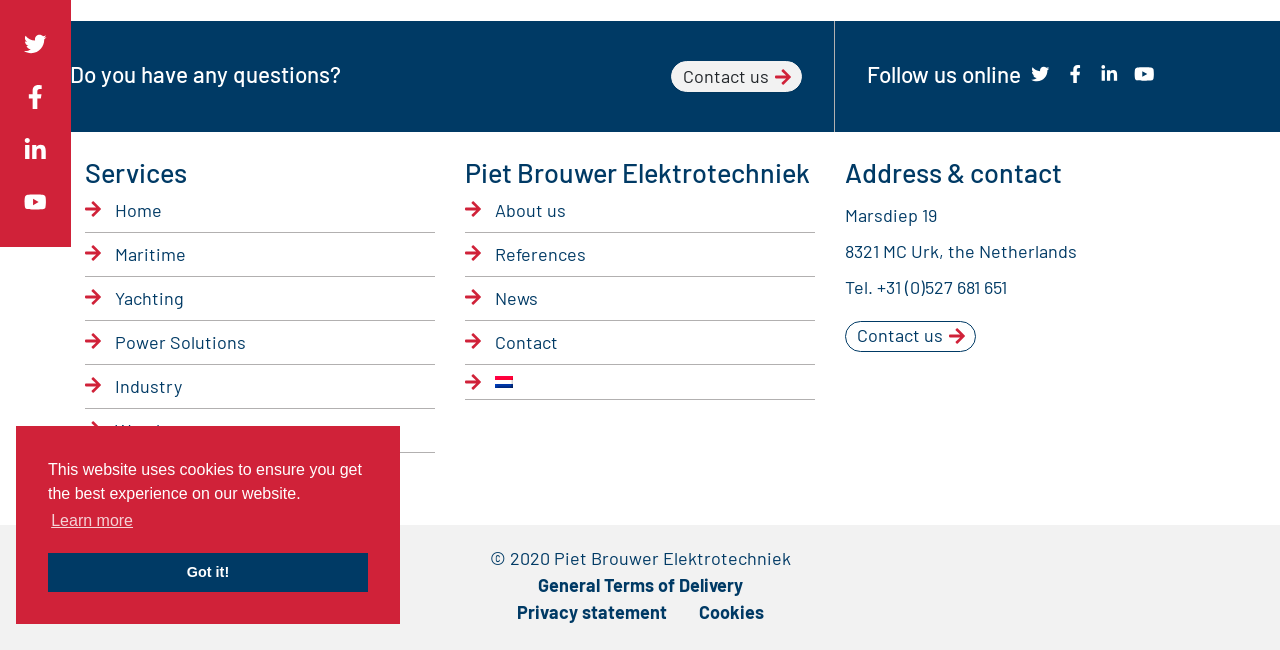Calculate the bounding box coordinates for the UI element based on the following description: "Contact". Ensure the coordinates are four float numbers between 0 and 1, i.e., [left, top, right, bottom].

[0.363, 0.493, 0.637, 0.559]